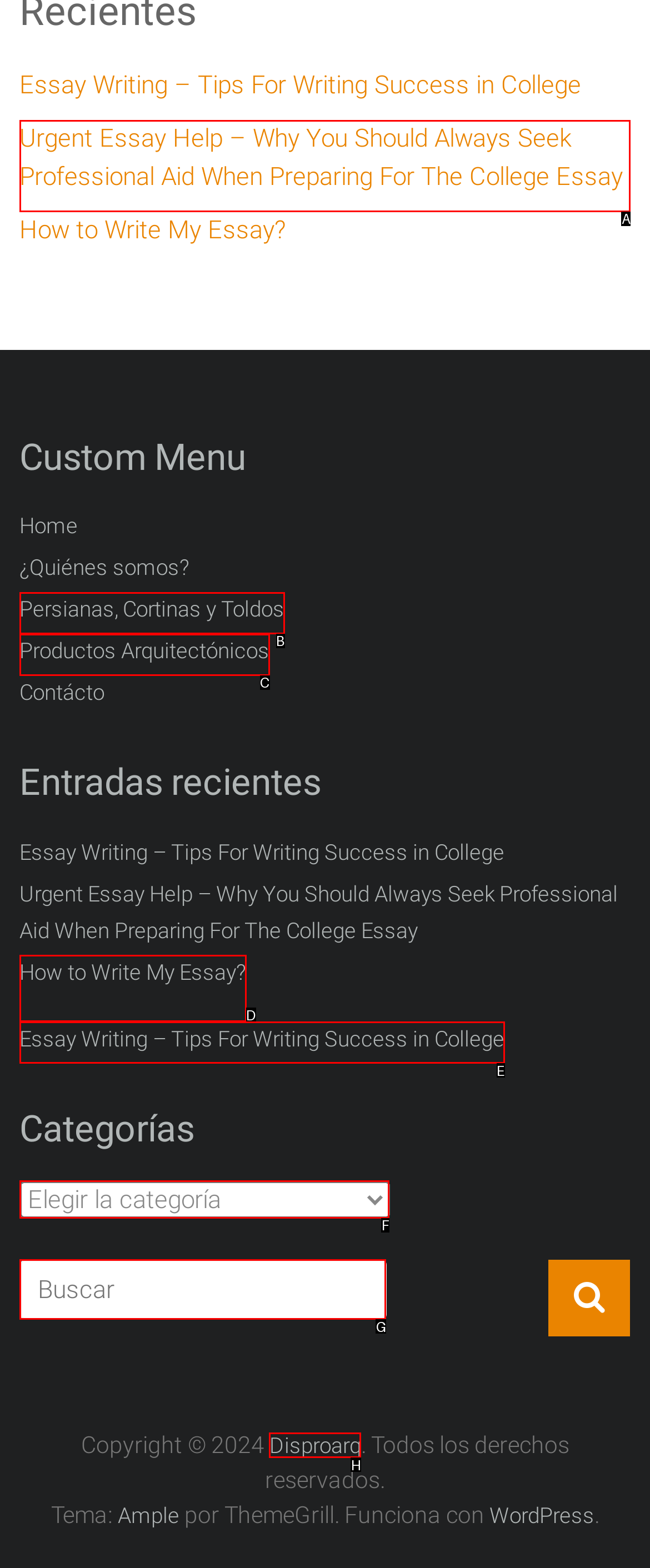Given the instruction: Select an option from 'Categorías', which HTML element should you click on?
Answer with the letter that corresponds to the correct option from the choices available.

F